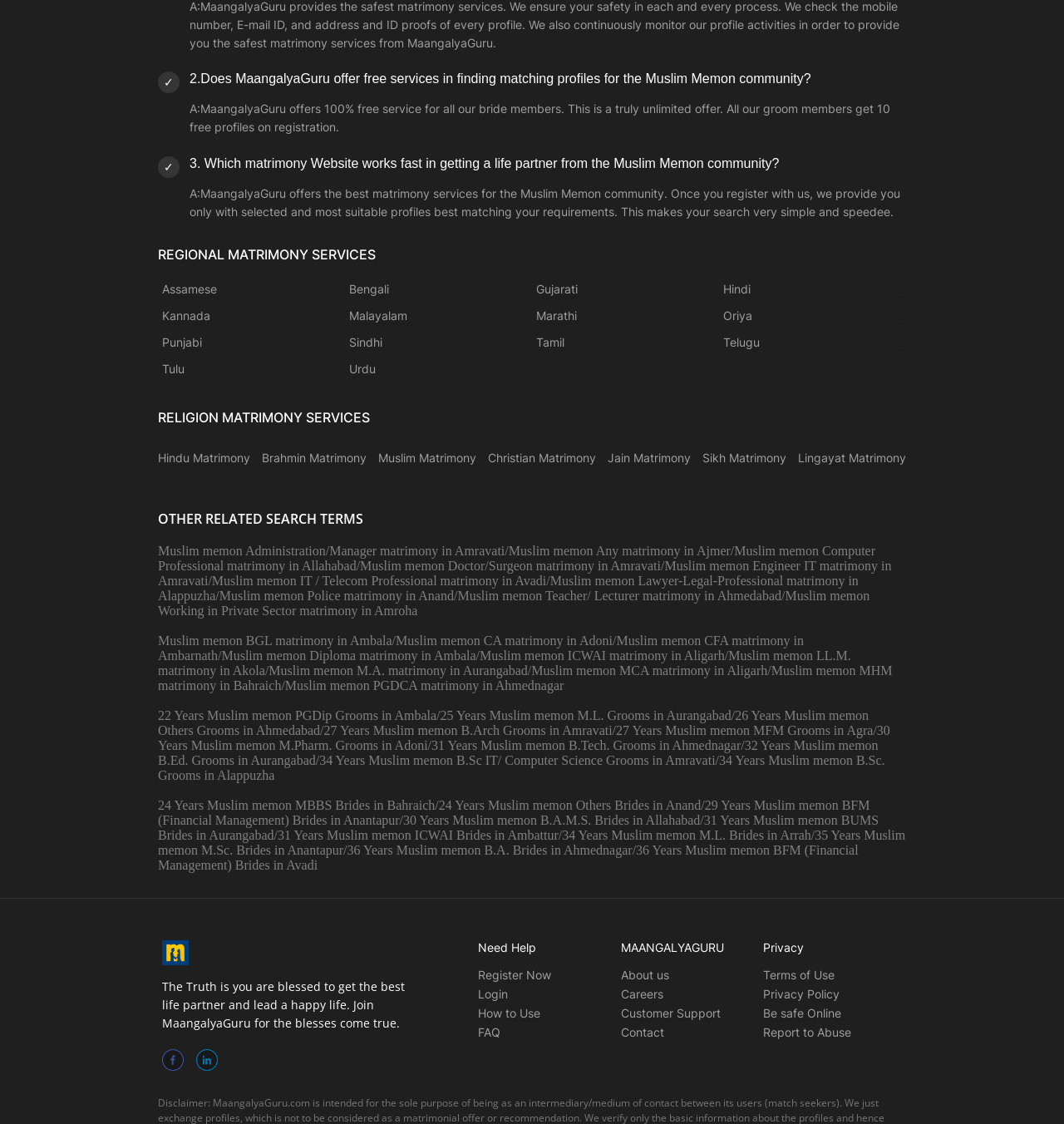Highlight the bounding box coordinates of the element you need to click to perform the following instruction: "Click on the 'About us' link."

[0.583, 0.861, 0.629, 0.874]